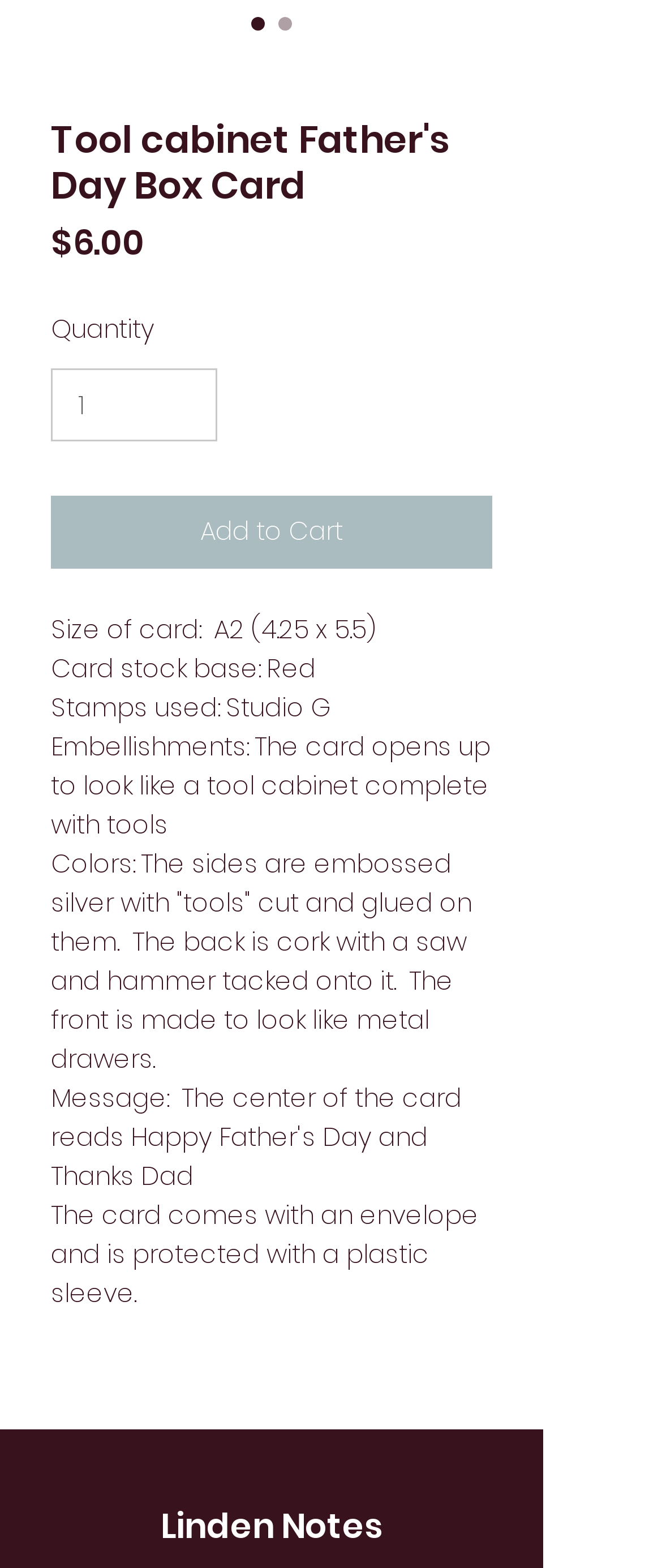What is the material of the back of the card?
Kindly offer a detailed explanation using the data available in the image.

The material of the back of the card is mentioned as 'cork' in the webpage, which can be found in the section where the product details are listed, specifically in the description of the embellishments.